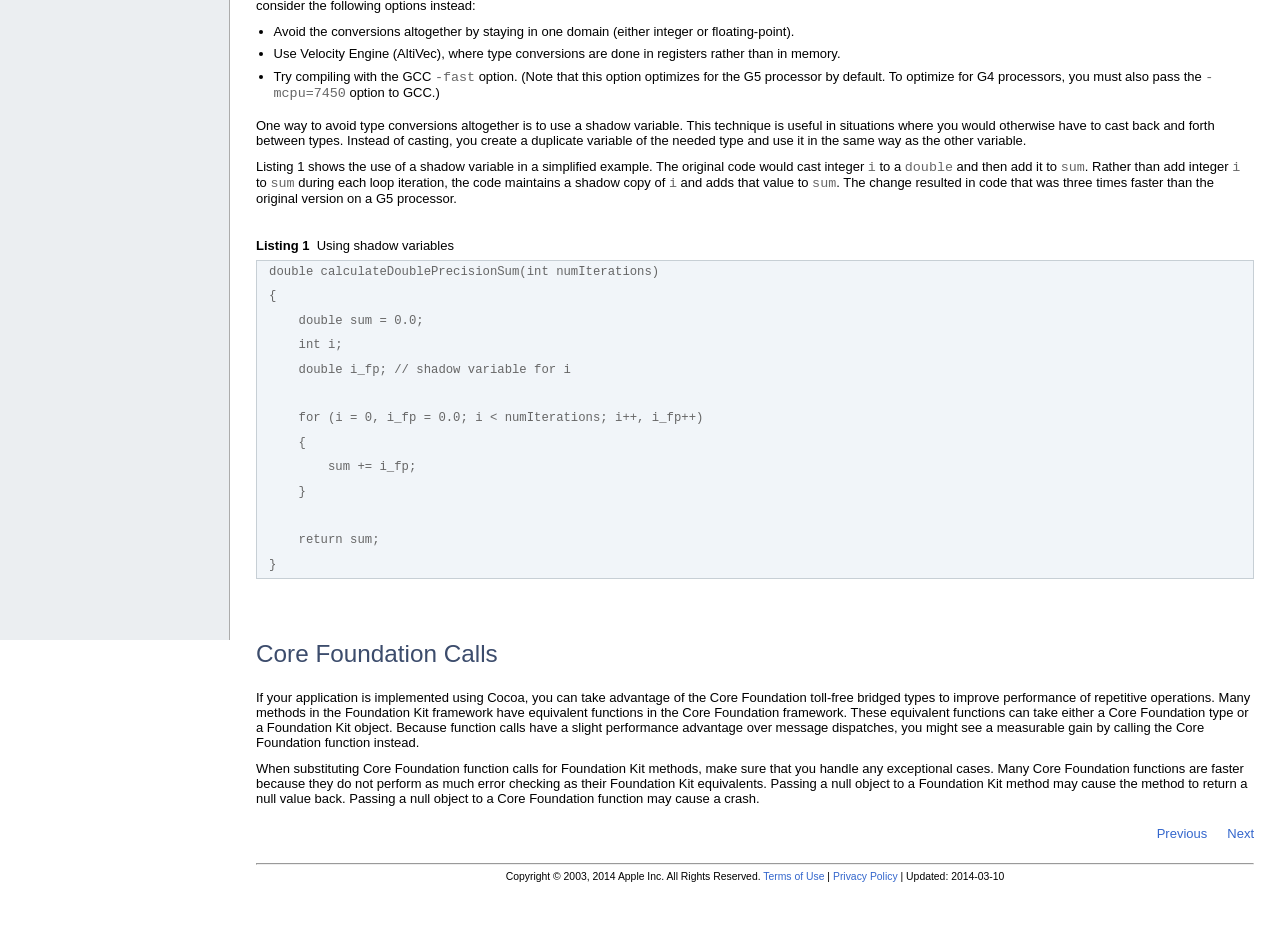Please specify the bounding box coordinates in the format (top-left x, top-left y, bottom-right x, bottom-right y), with all values as floating point numbers between 0 and 1. Identify the bounding box of the UI element described by: Previous

[0.904, 0.881, 0.943, 0.897]